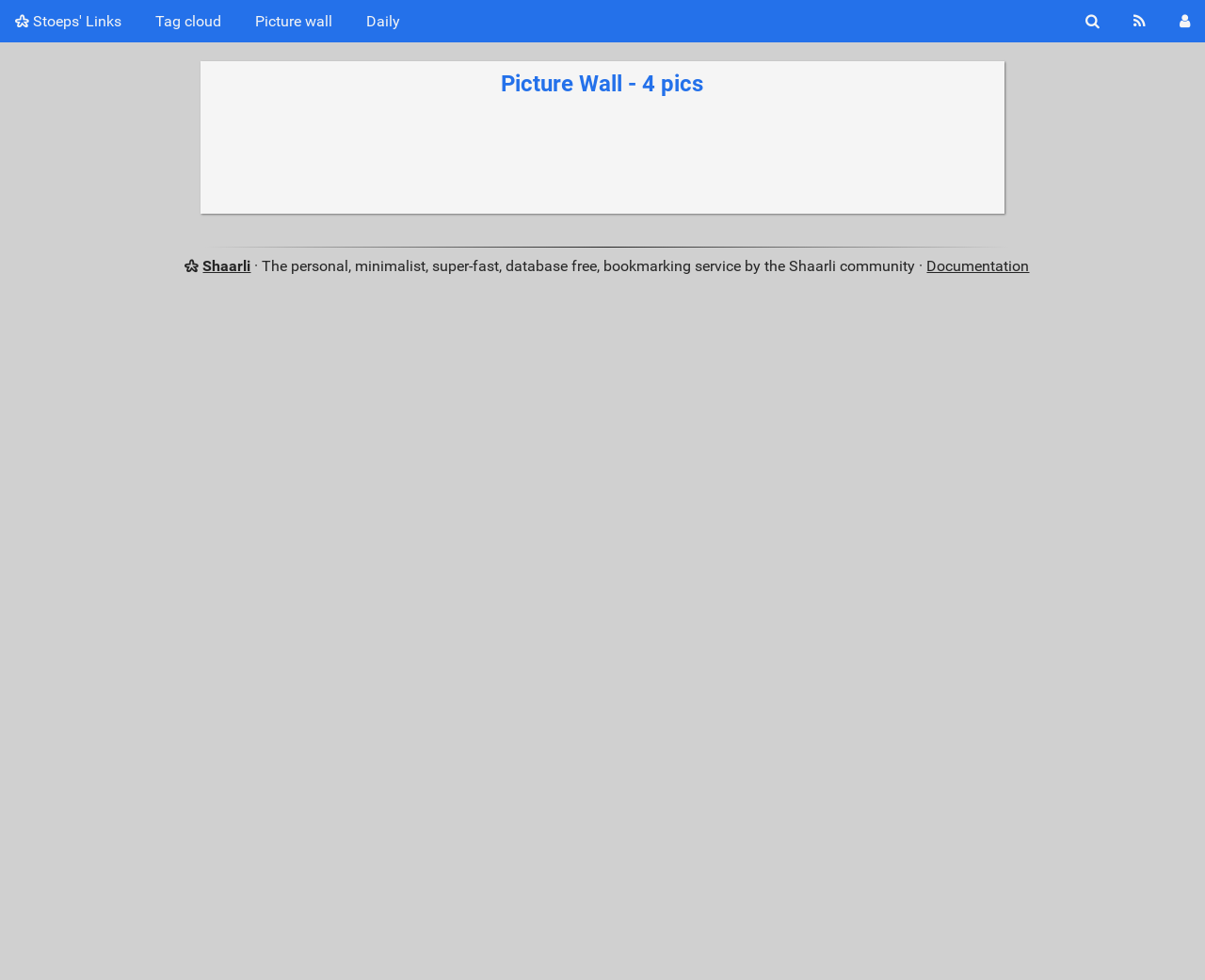Identify and provide the bounding box for the element described by: "aria-label="RSS Feed" title="RSS Feed"".

[0.928, 0.0, 0.963, 0.043]